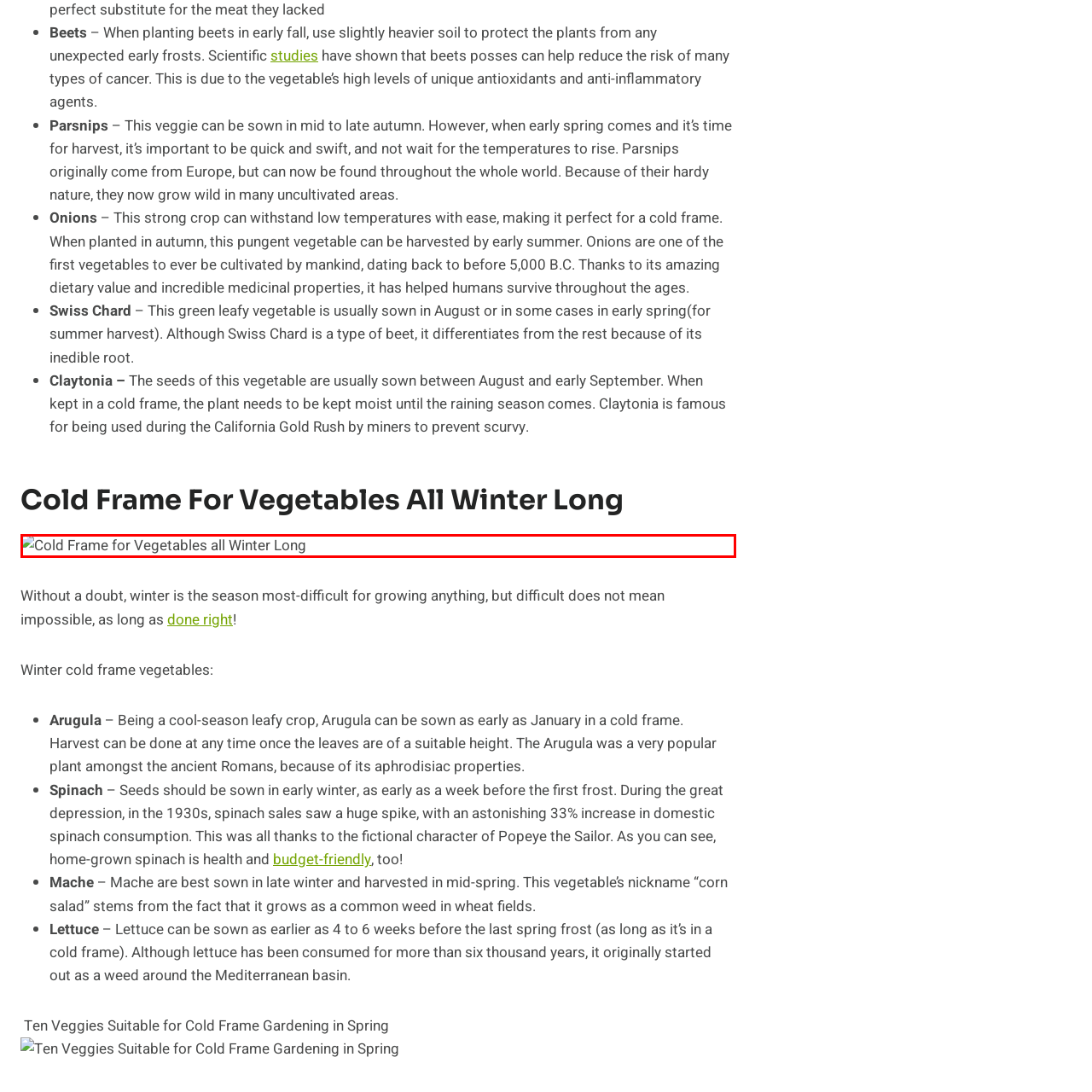What is the main challenge addressed by the cold frame?
Focus on the area marked by the red bounding box and respond to the question with as much detail as possible.

The caption highlights the challenges posed by cold weather in growing vegetables, and the cold frame is presented as a solution to overcome this challenge, enabling gardeners to grow vegetables even in the harshest seasons.